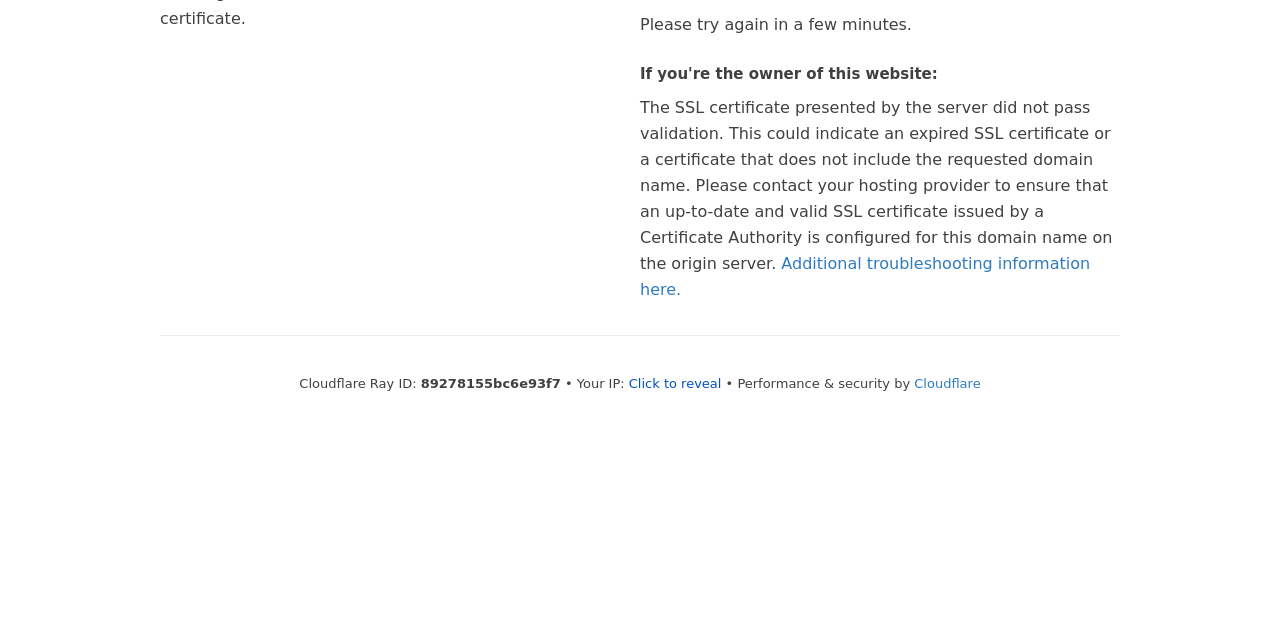Using the provided element description "Click to reveal", determine the bounding box coordinates of the UI element.

[0.491, 0.587, 0.564, 0.61]